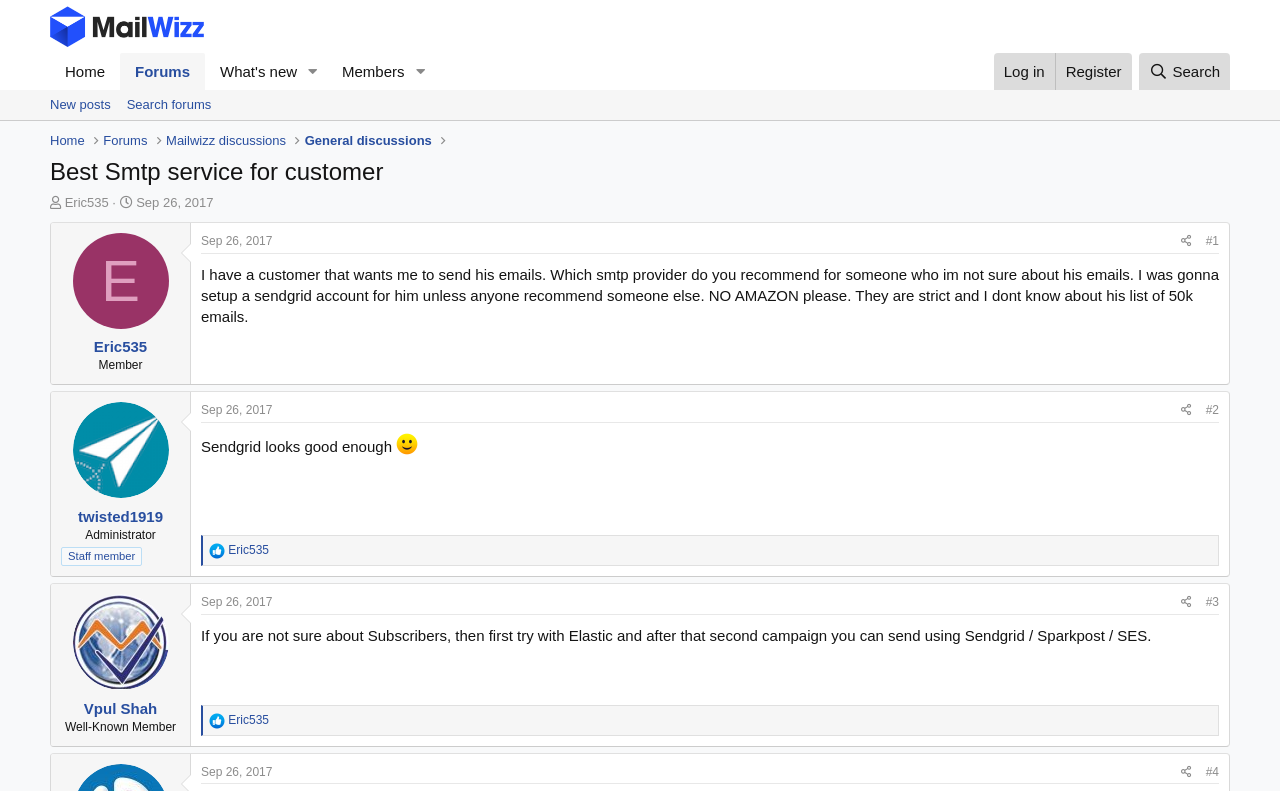Provide a thorough and detailed response to the question by examining the image: 
What is the alternative to Sendgrid suggested by twisted1919?

Twisted1919 suggests using Elastic as an alternative to Sendgrid. This is mentioned in their reply, where they recommend trying Elastic first and then using Sendgrid or Sparkpost for the second campaign.